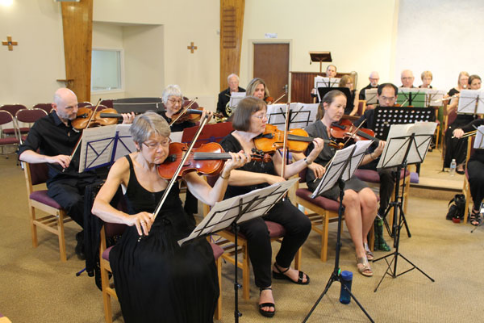Explain the image in a detailed and descriptive way.

The image captures a vibrant and engaging scene from a rehearsal of the Fleet Orchestra, highlighting the ensemble's dedication to music-making. In the foreground, several musicians, predominantly violinists, are seen deeply focused on their sheet music as they play their instruments in a well-lit space, likely within their meeting venue, Ss Philip & James Church in Fleet, Hampshire. The setting conveys a warm and collaborative atmosphere, with various musicians interspersed across the seating, showcasing a diverse group of participants, both in age and background. 

The musicians are dressed in semi-formal attire, indicating a level of professionalism and commitment to their craft, while their expressions reflect concentration and enjoyment. In the background, additional members of the orchestra can be seen, contributing to the dynamic soundscape that characterizes their rehearsals, which take place every Wednesday evening. This image not only illustrates the ensemble's collaborative spirit but also emphasizes their aim to enhance their skills and tackle a range of musical repertoire, from classical pieces to specially arranged works.